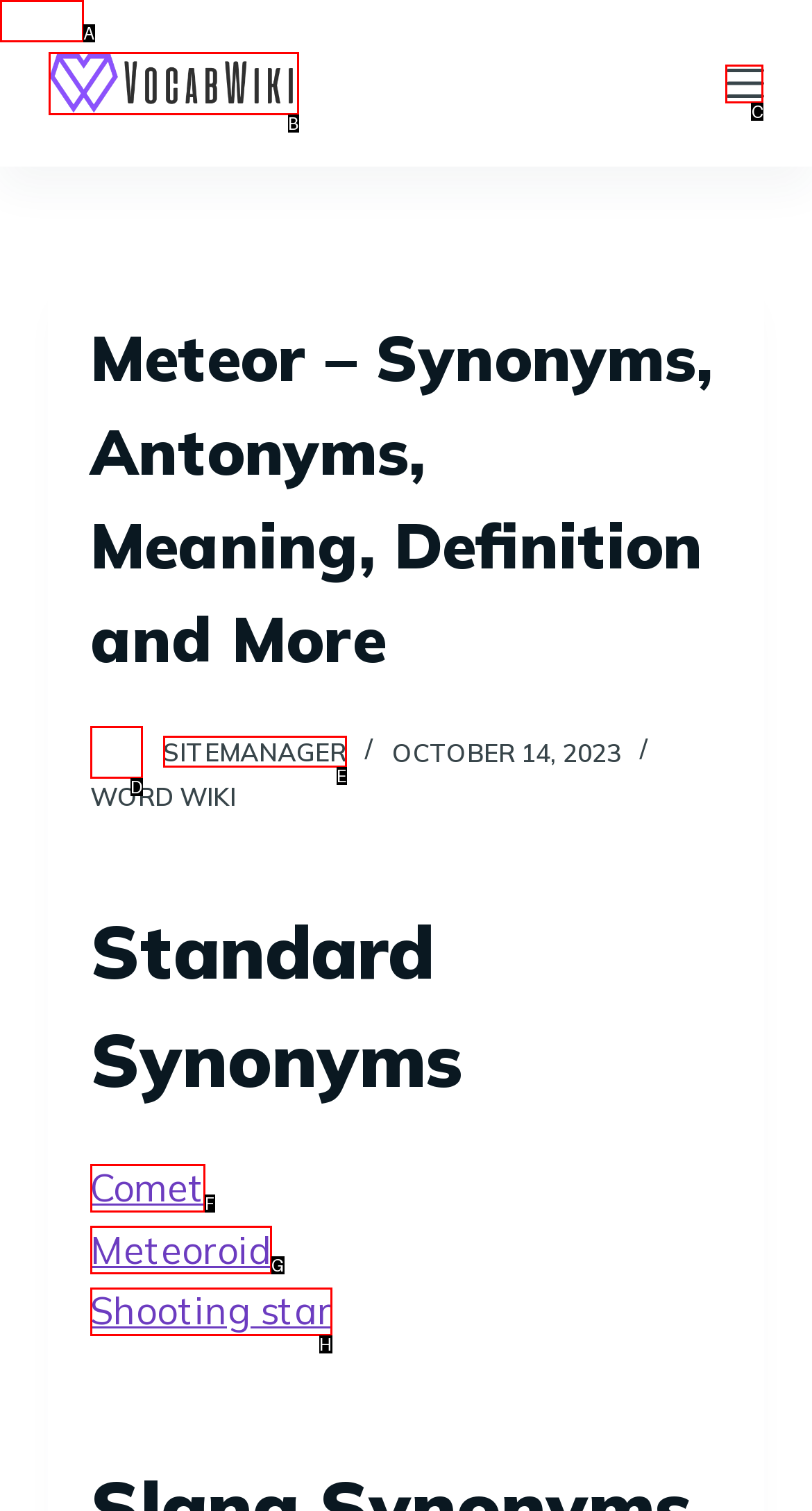Point out the HTML element I should click to achieve the following: Open the off canvas menu Reply with the letter of the selected element.

C